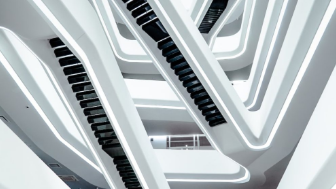Generate an elaborate caption for the given image.

The image showcases a striking architectural design characterized by an interplay of white surfaces and bold, dark elements. The scene captures a dynamic view of a modern interior, where angular structures and layered forms create a sense of movement. The contrasting colors emphasize the sleek, futuristic aesthetic of the space, likely reflecting the interior of a contemporary building. This innovative design not only serves functional purposes but also acts as a work of art, inviting viewers to explore the intricate details and unique geometry within the environment. The overall composition evokes a feeling of spaciousness and modernity, making it a captivating visual experience.